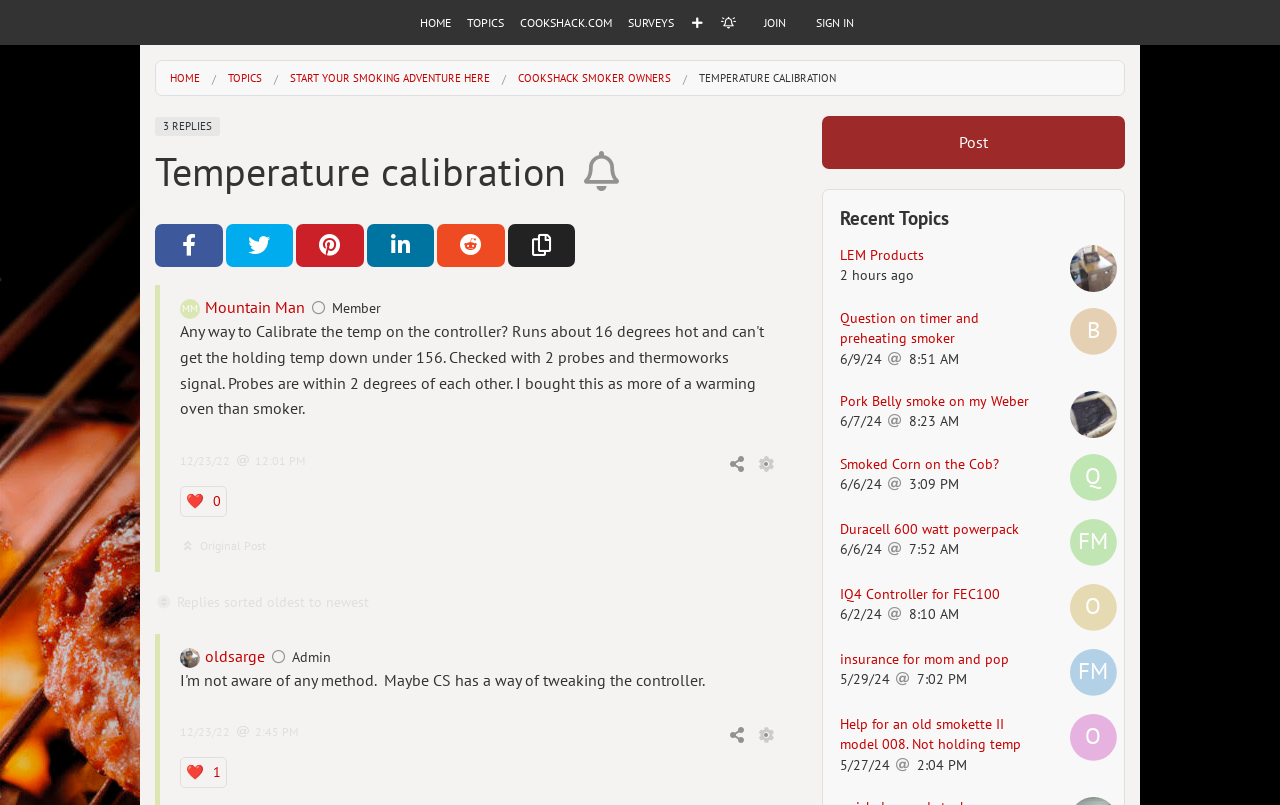What are the social media platforms available for sharing?
Relying on the image, give a concise answer in one word or a brief phrase.

Facebook, Twitter, Pinterest, LinkedIn, Reddit